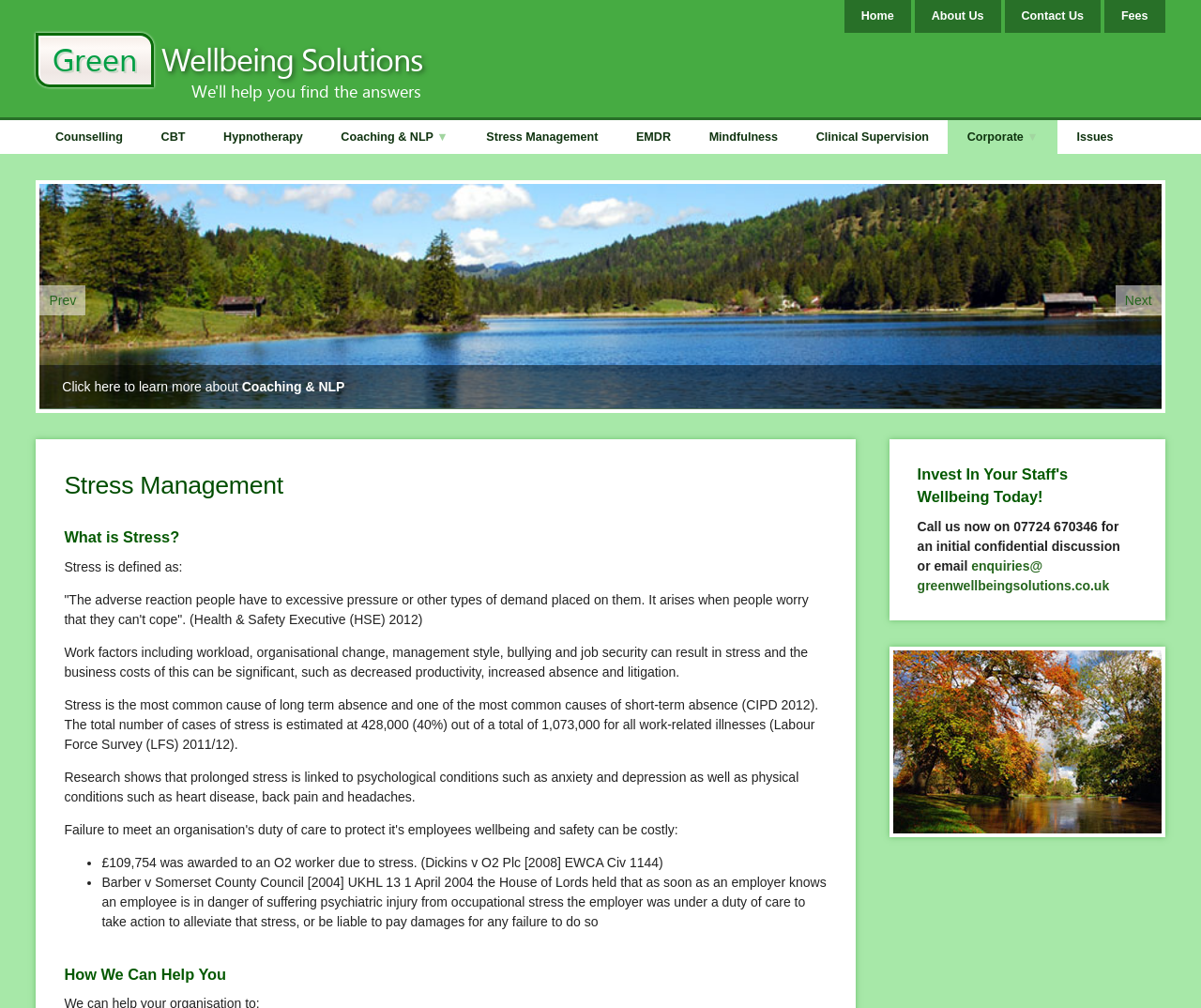Locate the bounding box coordinates of the clickable element to fulfill the following instruction: "Click Home". Provide the coordinates as four float numbers between 0 and 1 in the format [left, top, right, bottom].

[0.703, 0.0, 0.758, 0.032]